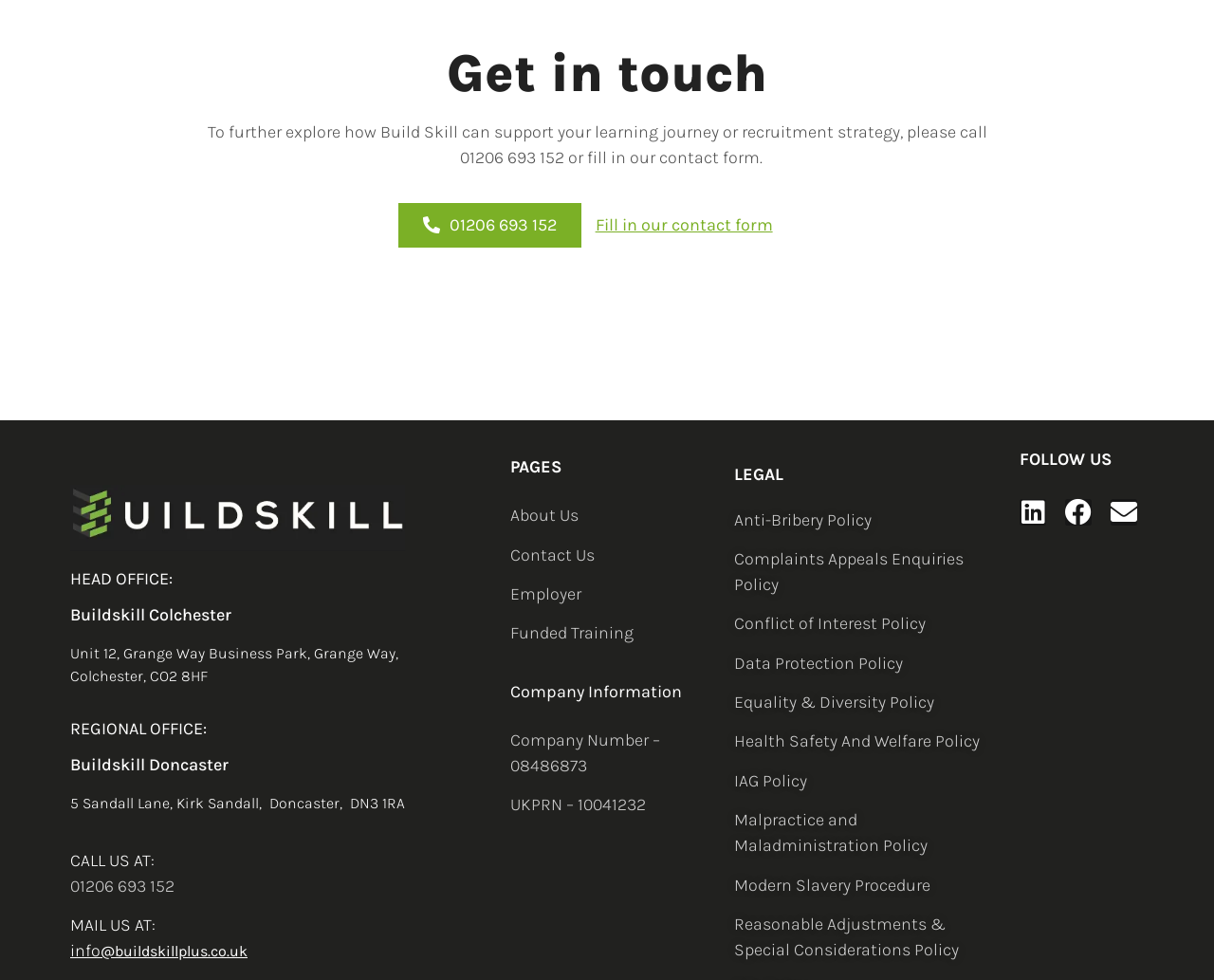Bounding box coordinates must be specified in the format (top-left x, top-left y, bottom-right x, bottom-right y). All values should be floating point numbers between 0 and 1. What are the bounding box coordinates of the UI element described as: Fill in our contact form

[0.489, 0.219, 0.638, 0.24]